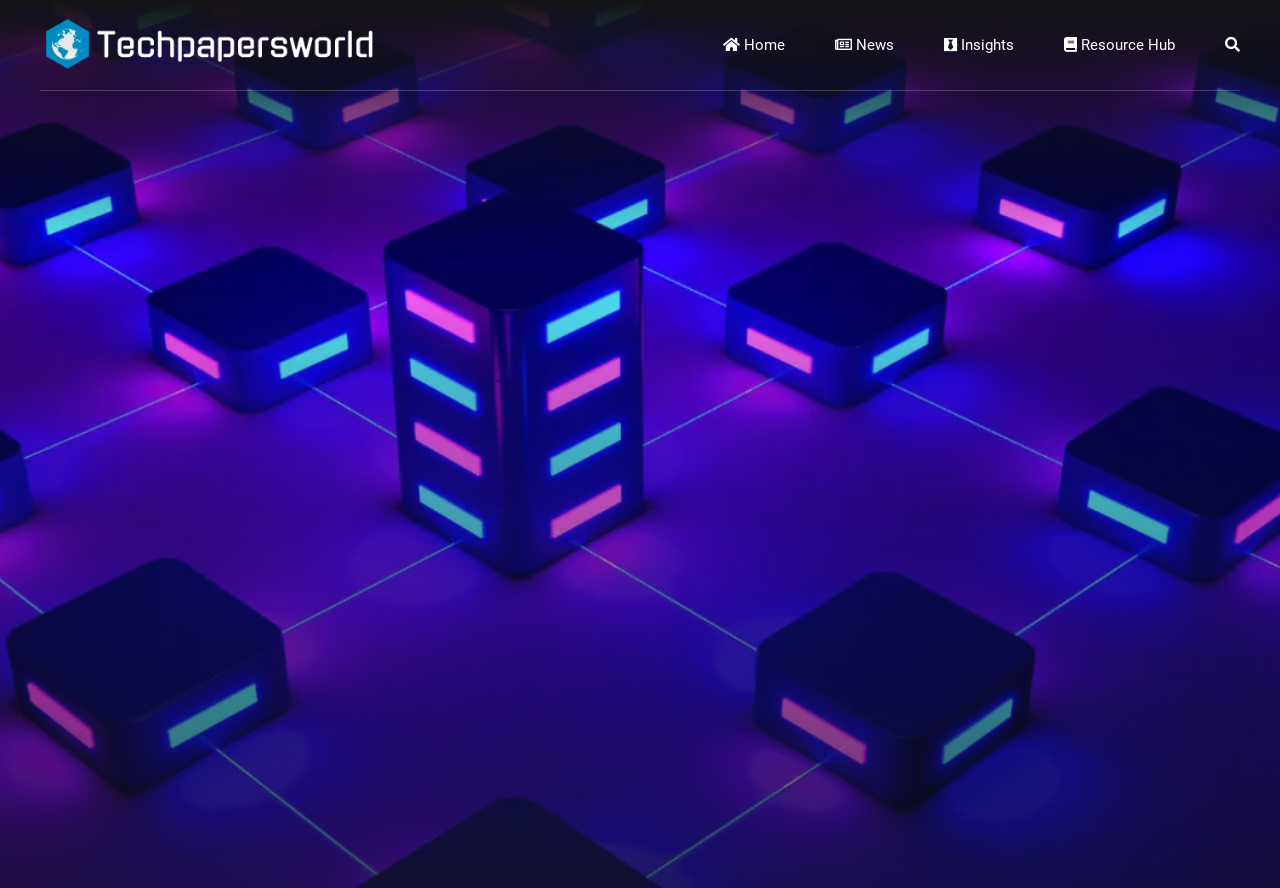Identify the bounding box coordinates necessary to click and complete the given instruction: "Read Insights".

[0.738, 0.0, 0.792, 0.101]